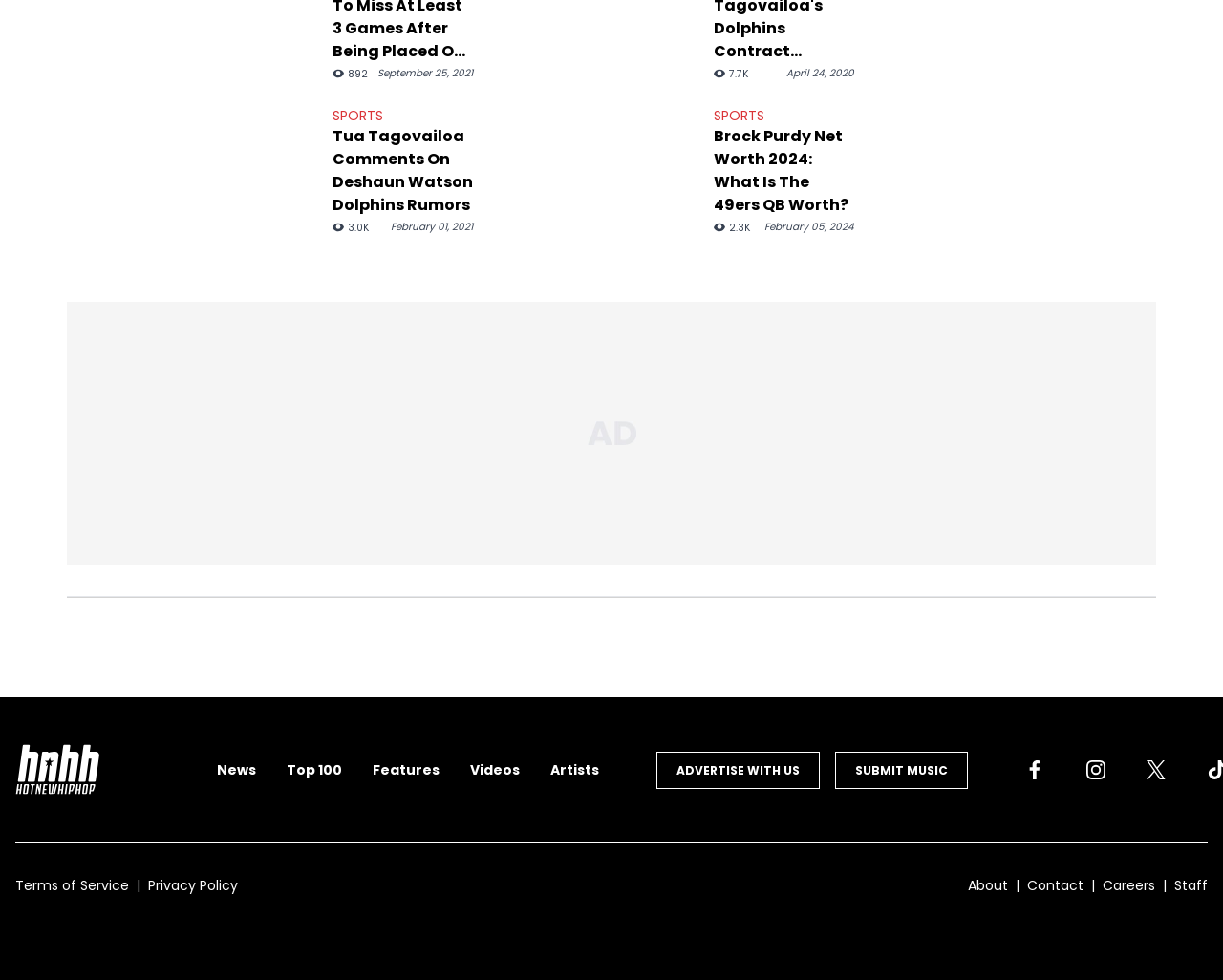Please provide a brief answer to the following inquiry using a single word or phrase:
What is the name of the quarterback mentioned in the article 'Brock Purdy Net Worth 2024: What Is The 49ers QB Worth?'?

Brock Purdy